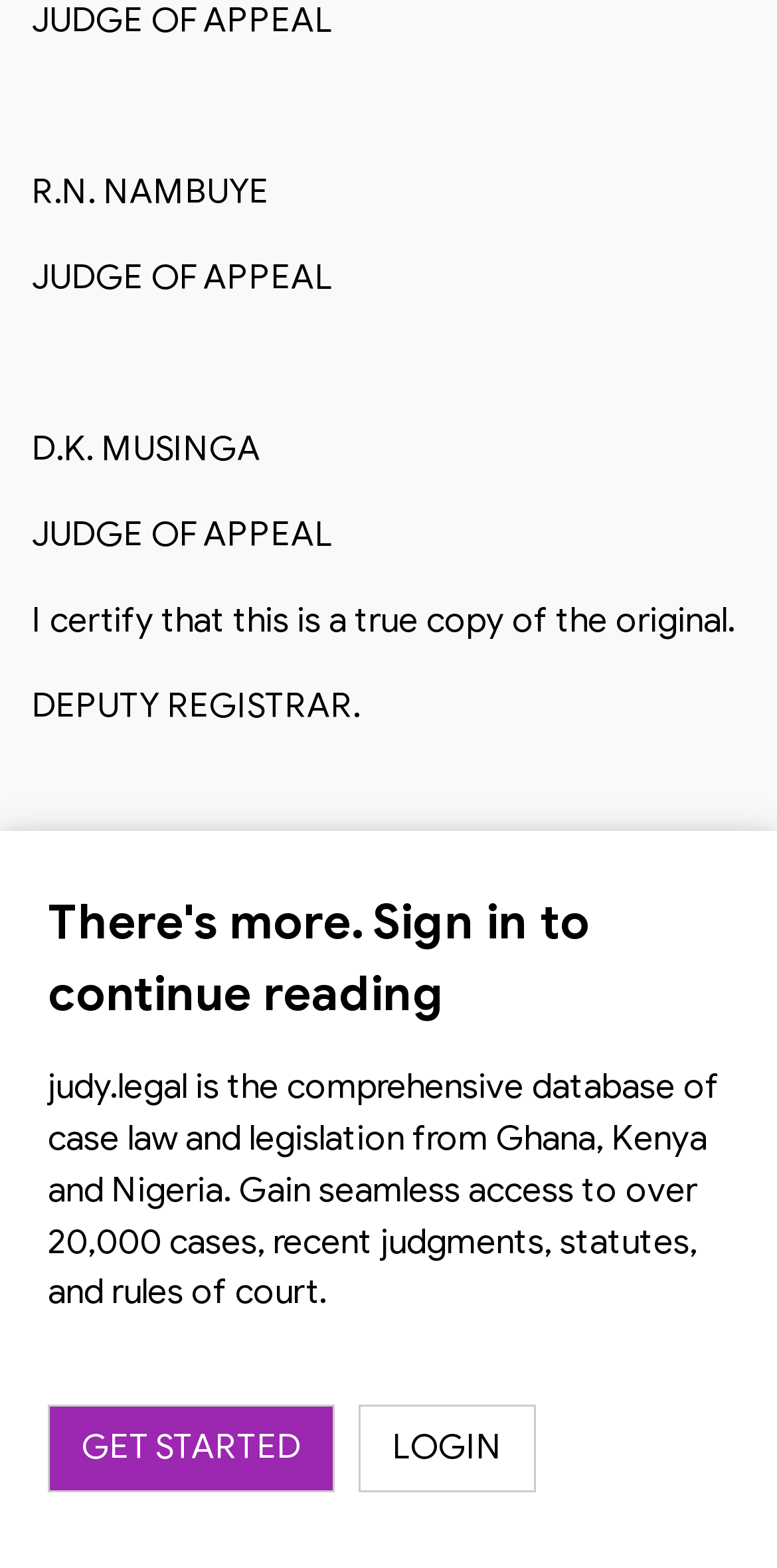By analyzing the image, answer the following question with a detailed response: What is the purpose of the 'GET STARTED' button?

The 'GET STARTED' button is likely a call-to-action to access the comprehensive database of case law and legislation from Ghana, Kenya, and Nigeria, as described in the nearby StaticText element.